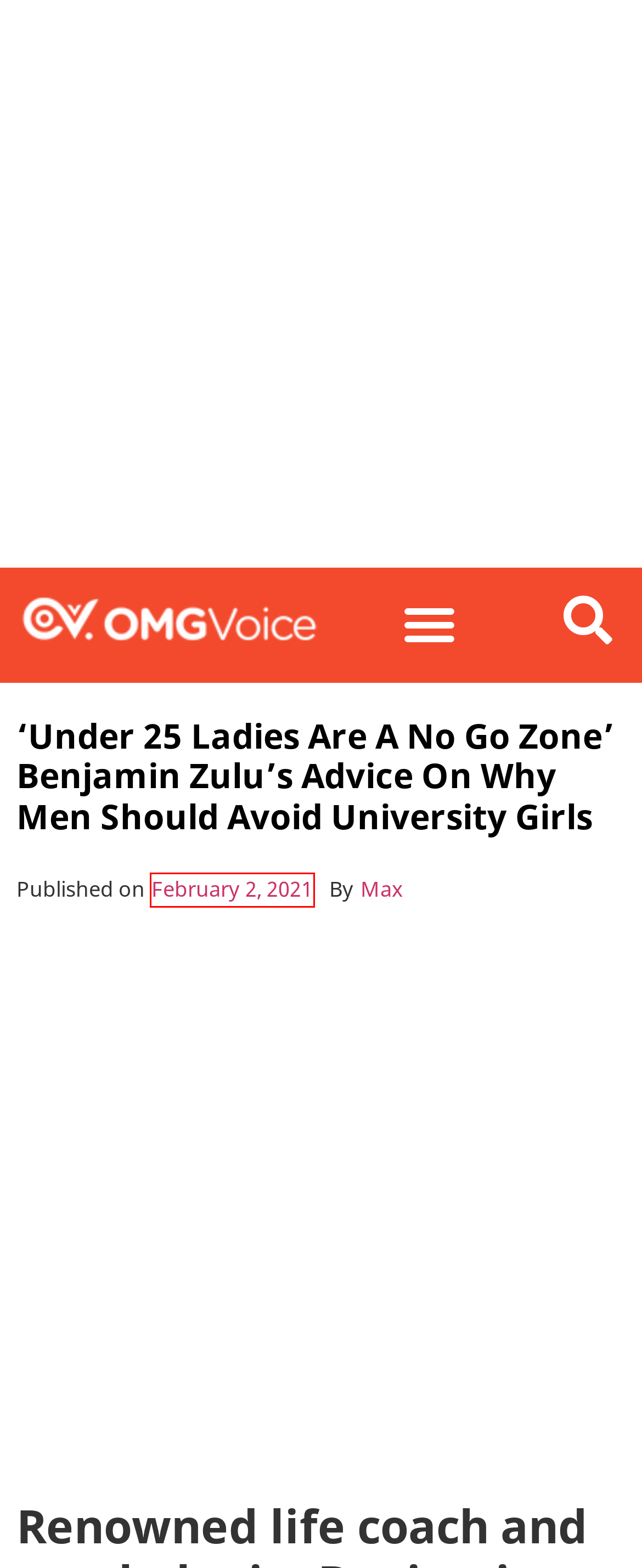Examine the webpage screenshot and identify the UI element enclosed in the red bounding box. Pick the webpage description that most accurately matches the new webpage after clicking the selected element. Here are the candidates:
A. OMGVoice - Social News for the Ghanaian Millennial
B. Contact OMGVoice
C. About OMGVoice
D. User Agreement
E. February 2021 - OMGVoice
F. Advertise With OMGVoice
G. Privacy Policy
H. Max, Author at OMGVoice

E